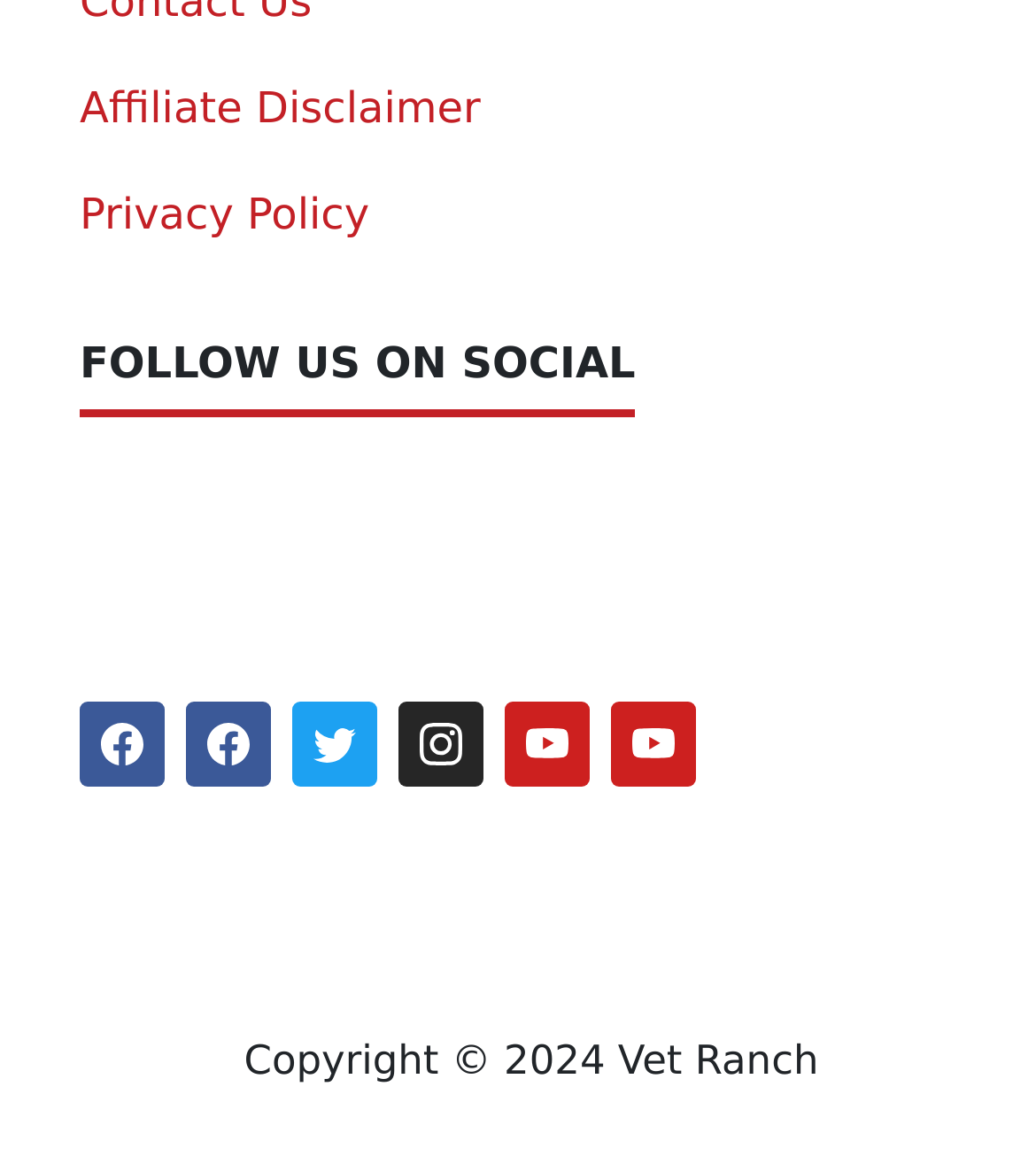Identify the bounding box coordinates of the specific part of the webpage to click to complete this instruction: "click Home Page".

None